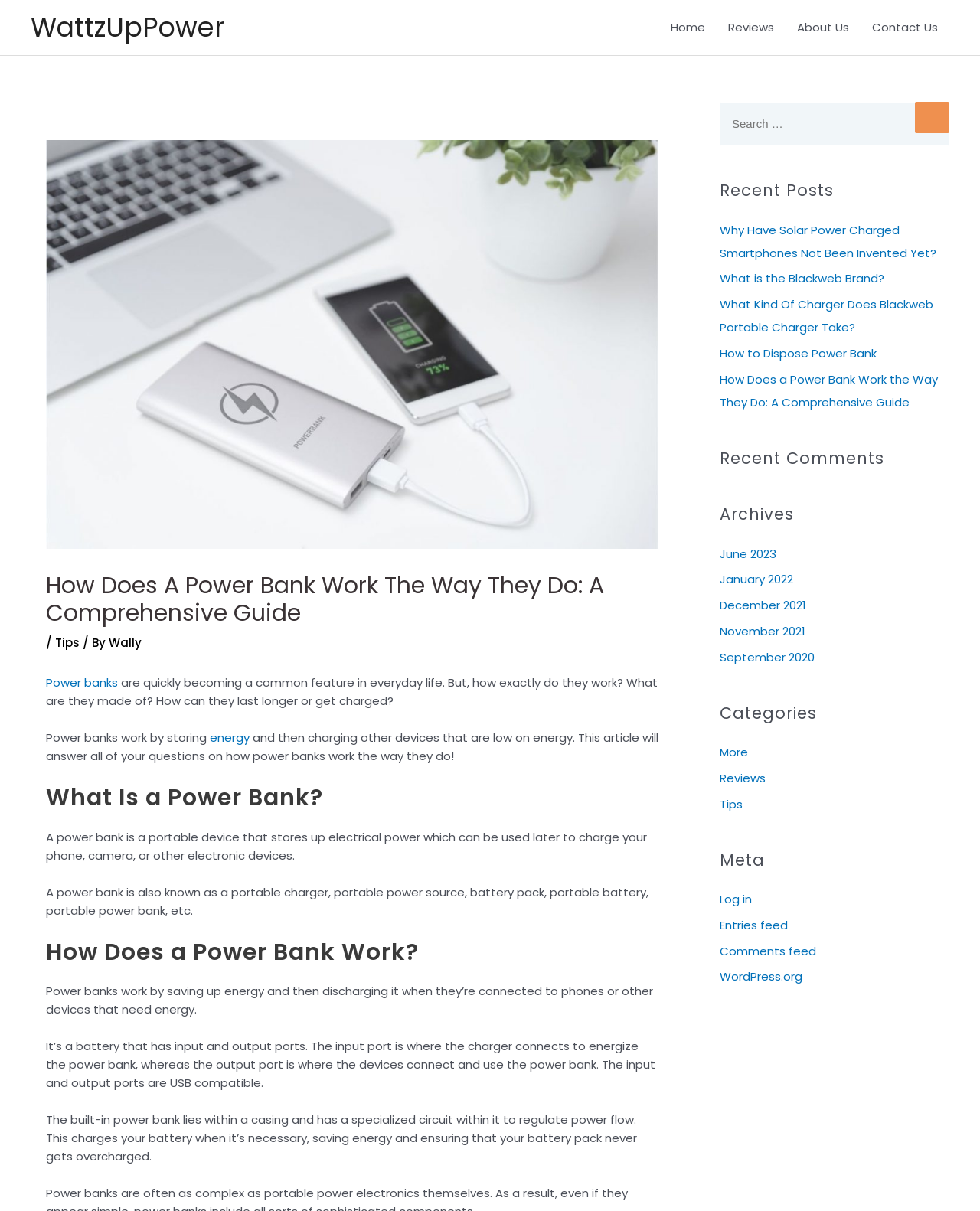Locate the bounding box coordinates of the element that should be clicked to execute the following instruction: "Search for something".

[0.734, 0.084, 0.969, 0.121]